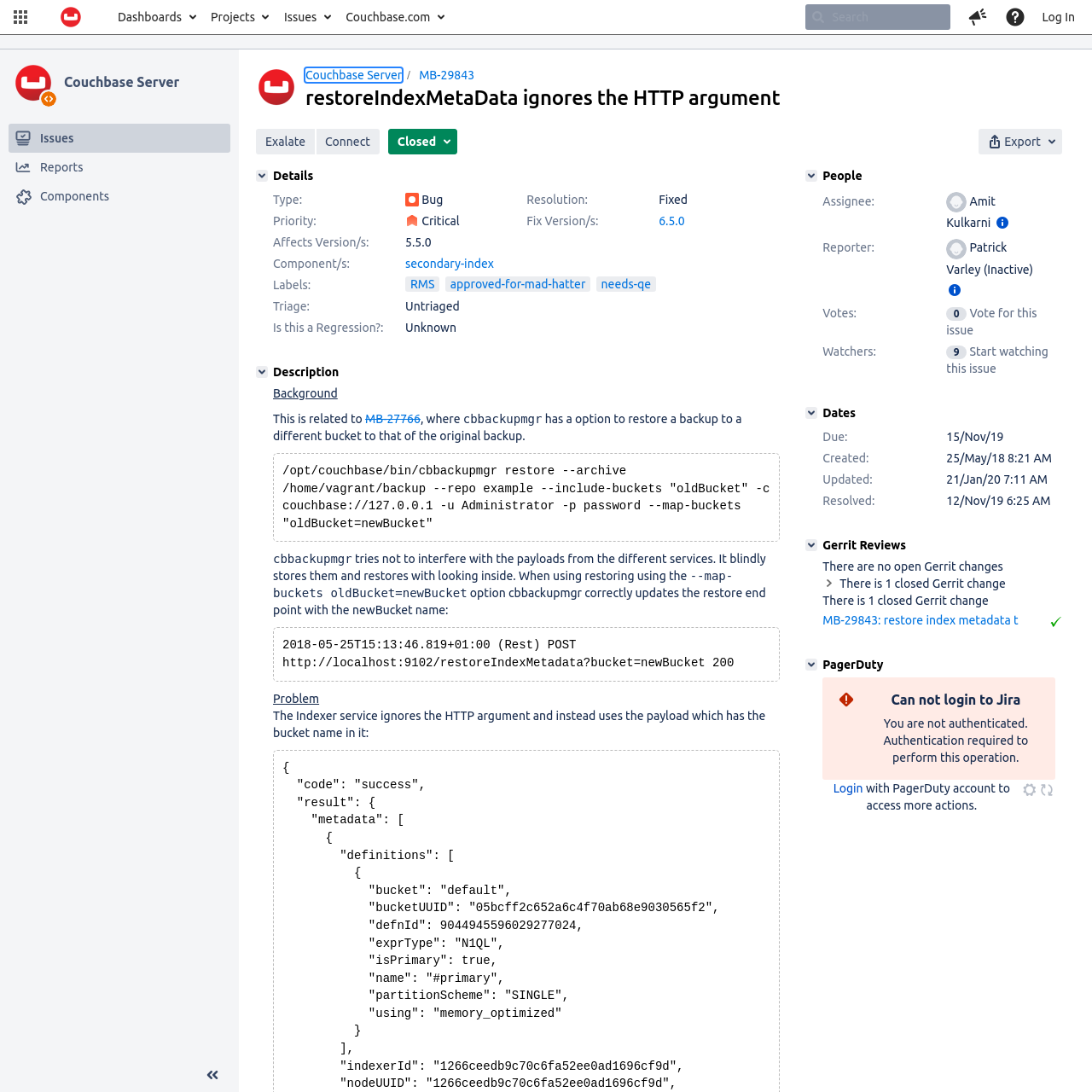Using a single word or phrase, answer the following question: 
What is the fix version of the issue MB-29843?

6.5.0